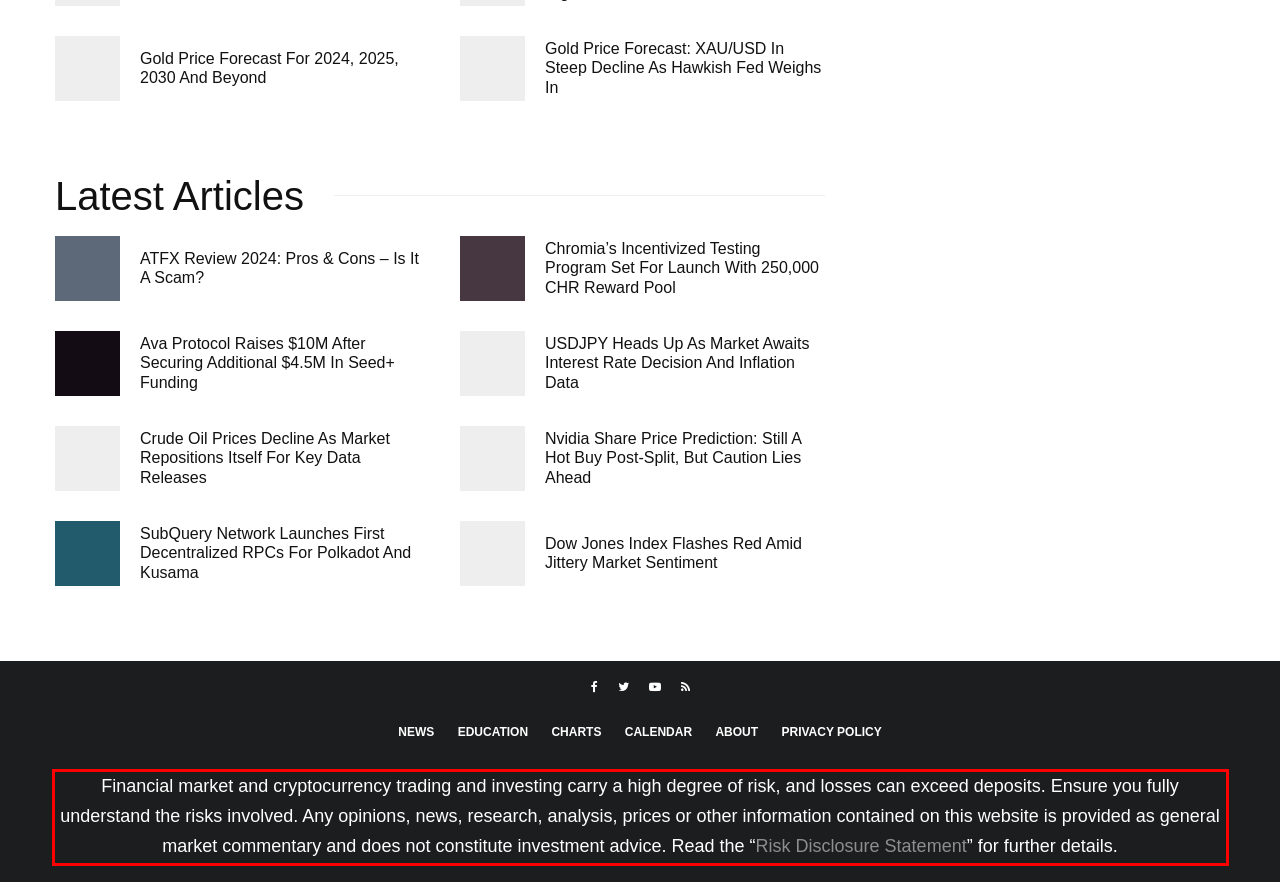Review the screenshot of the webpage and recognize the text inside the red rectangle bounding box. Provide the extracted text content.

Financial market and cryptocurrency trading and investing carry a high degree of risk, and losses can exceed deposits. Ensure you fully understand the risks involved. Any opinions, news, research, analysis, prices or other information contained on this website is provided as general market commentary and does not constitute investment advice. Read the “Risk Disclosure Statement” for further details.